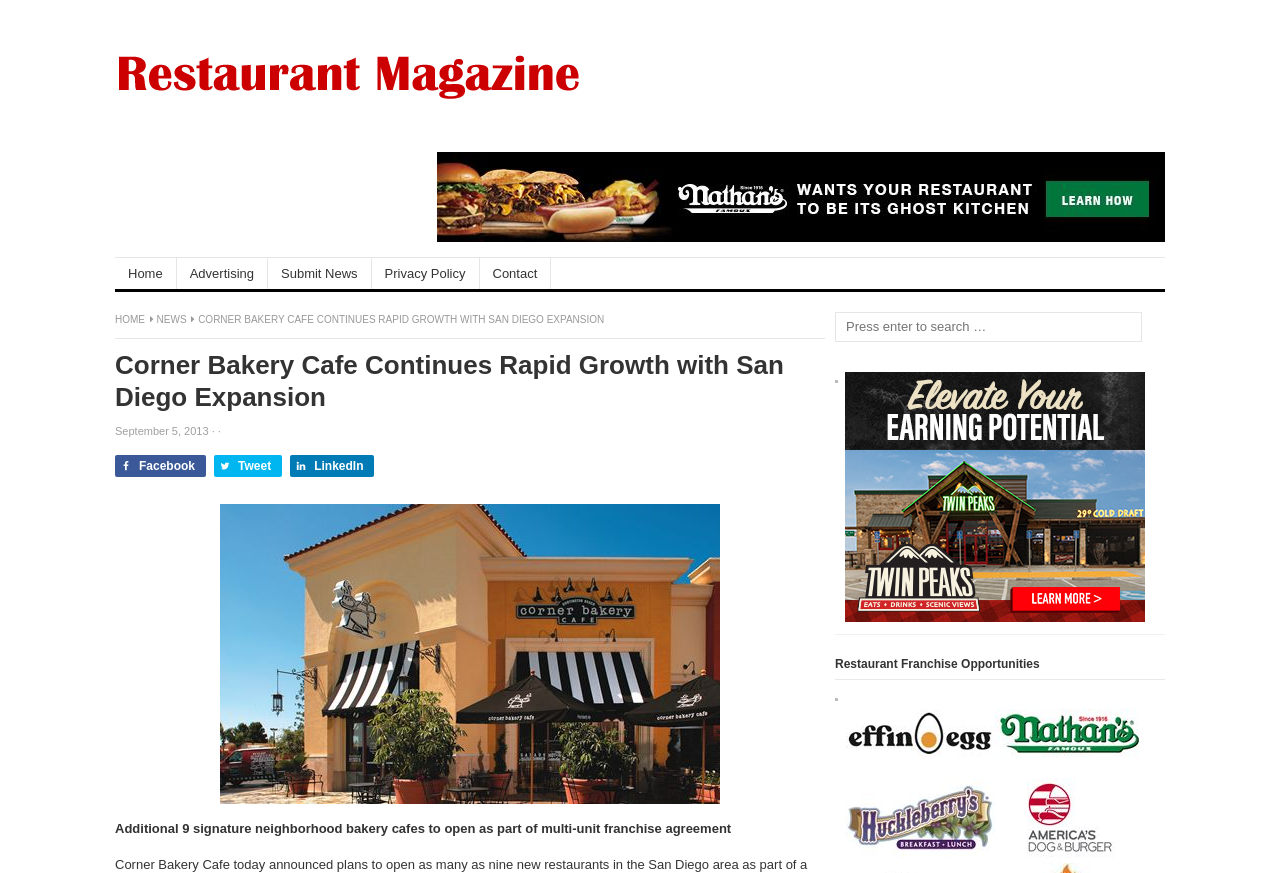Describe in detail what you see on the webpage.

The webpage appears to be an article from Restaurant Magazine, with the title "Corner Bakery Cafe Continues Rapid Growth with San Diego Expansion". At the top, there is a logo of Restaurant Magazine, accompanied by a link to the magazine's homepage. Below the logo, there is a navigation menu with links to "Home", "Advertising", "Submit News", "Privacy Policy", and "Contact".

The main content of the article is divided into sections. The first section has a heading with the same title as the webpage, followed by a timestamp indicating that the article was published on September 5, 2013. Below the heading, there are social media links to Facebook, Twitter, and LinkedIn, each accompanied by an icon.

The main article text is located below the social media links, with an image related to the article on the right side. The text describes Corner Bakery Cafe's expansion plans in San Diego, including the opening of 9 new signature neighborhood bakery cafes as part of a multi-unit franchise agreement.

On the right side of the page, there is a search bar with a search box and a button. Below the search bar, there are several links and images related to restaurant franchise opportunities.

At the bottom of the page, there are more links and images, likely related to other articles or advertisements. Overall, the webpage has a clean and organized layout, with clear headings and concise text.